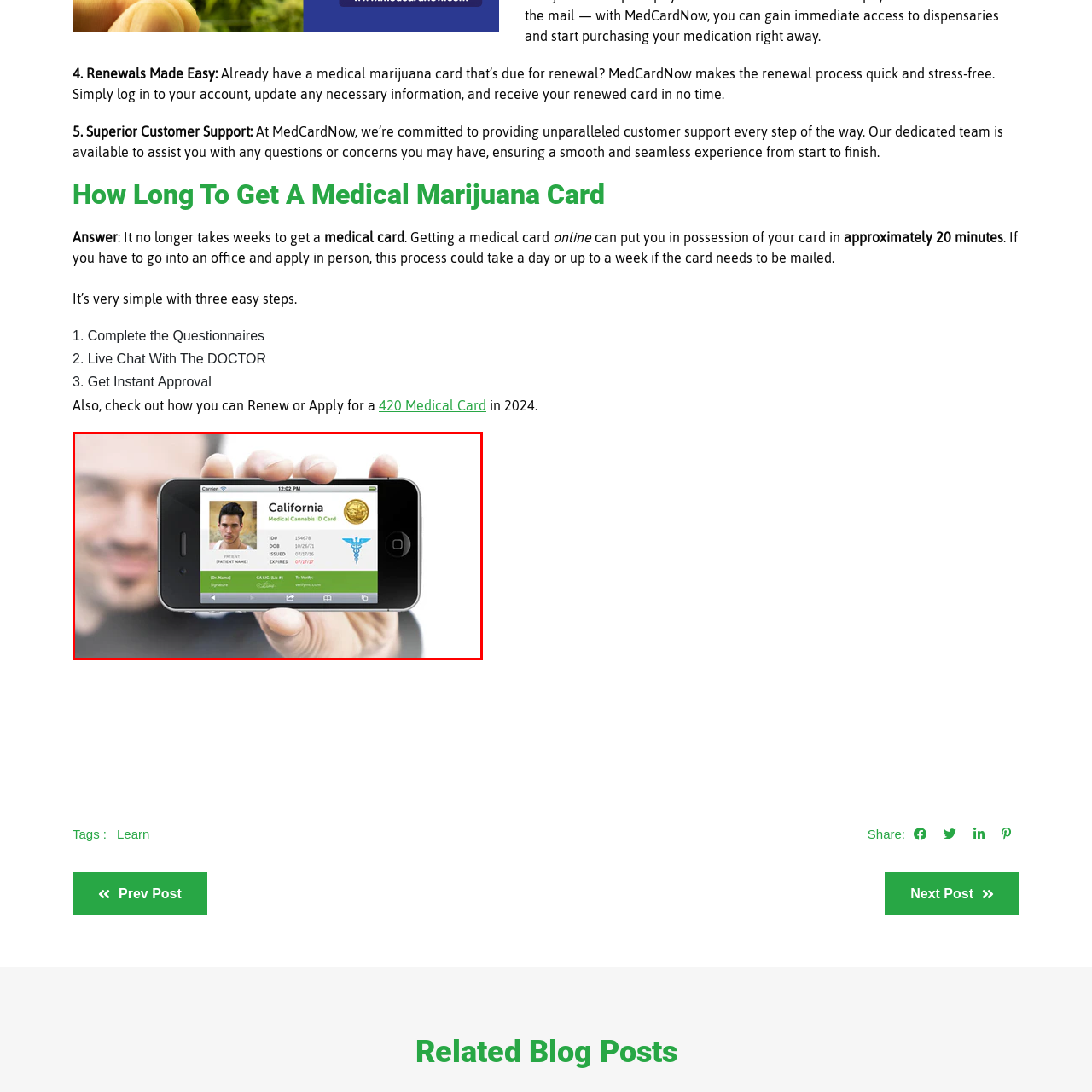Please scrutinize the image marked by the red boundary and answer the question that follows with a detailed explanation, using the image as evidence: 
What symbol is on the card?

As I examine the card, I see a symbol that appears to be a medical symbol, which is often used to represent medical or healthcare-related information. This symbol is likely included on the card to indicate its purpose as a medical cannabis ID card.